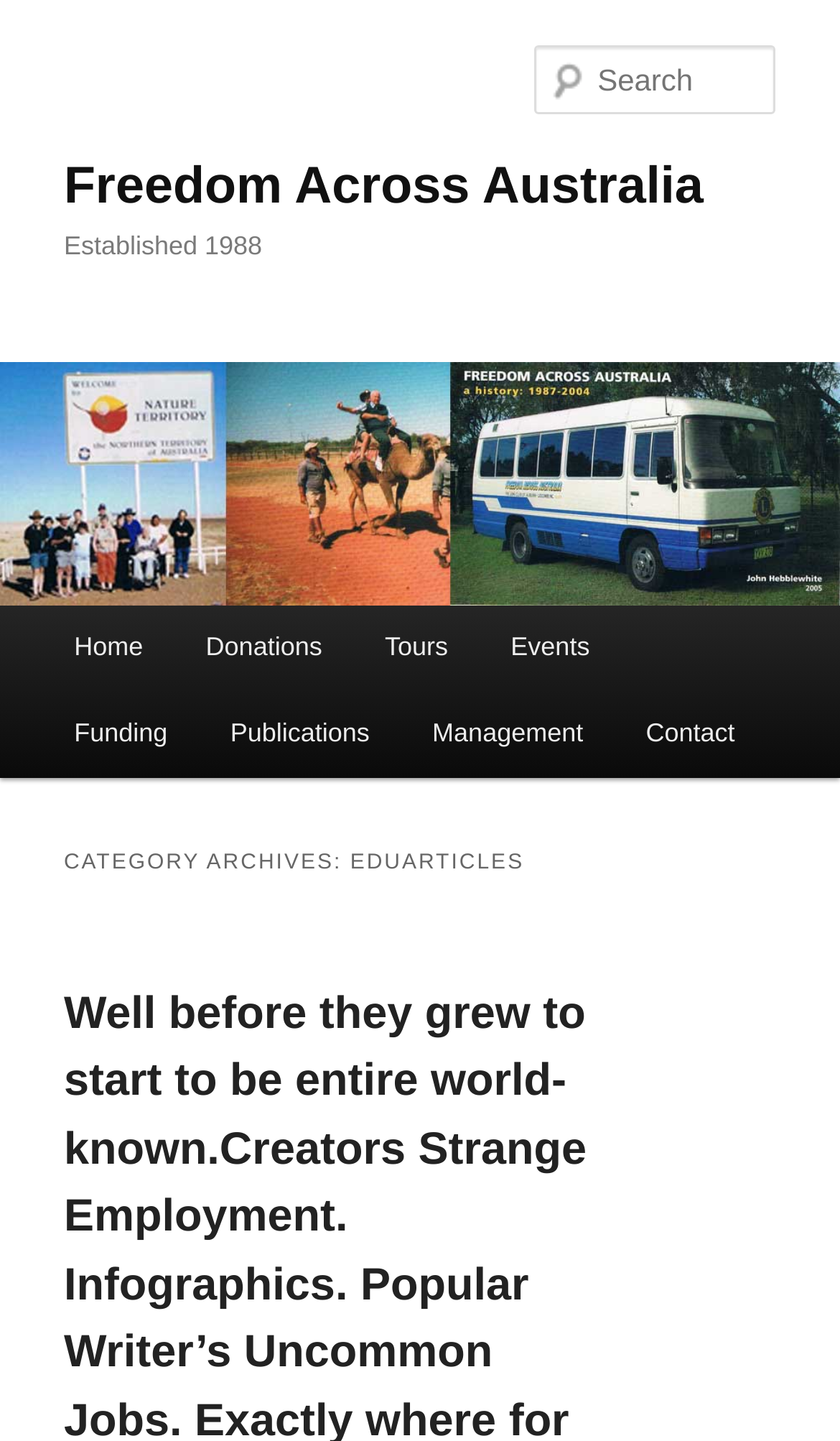Can you specify the bounding box coordinates for the region that should be clicked to fulfill this instruction: "read category archives".

[0.076, 0.58, 0.924, 0.619]